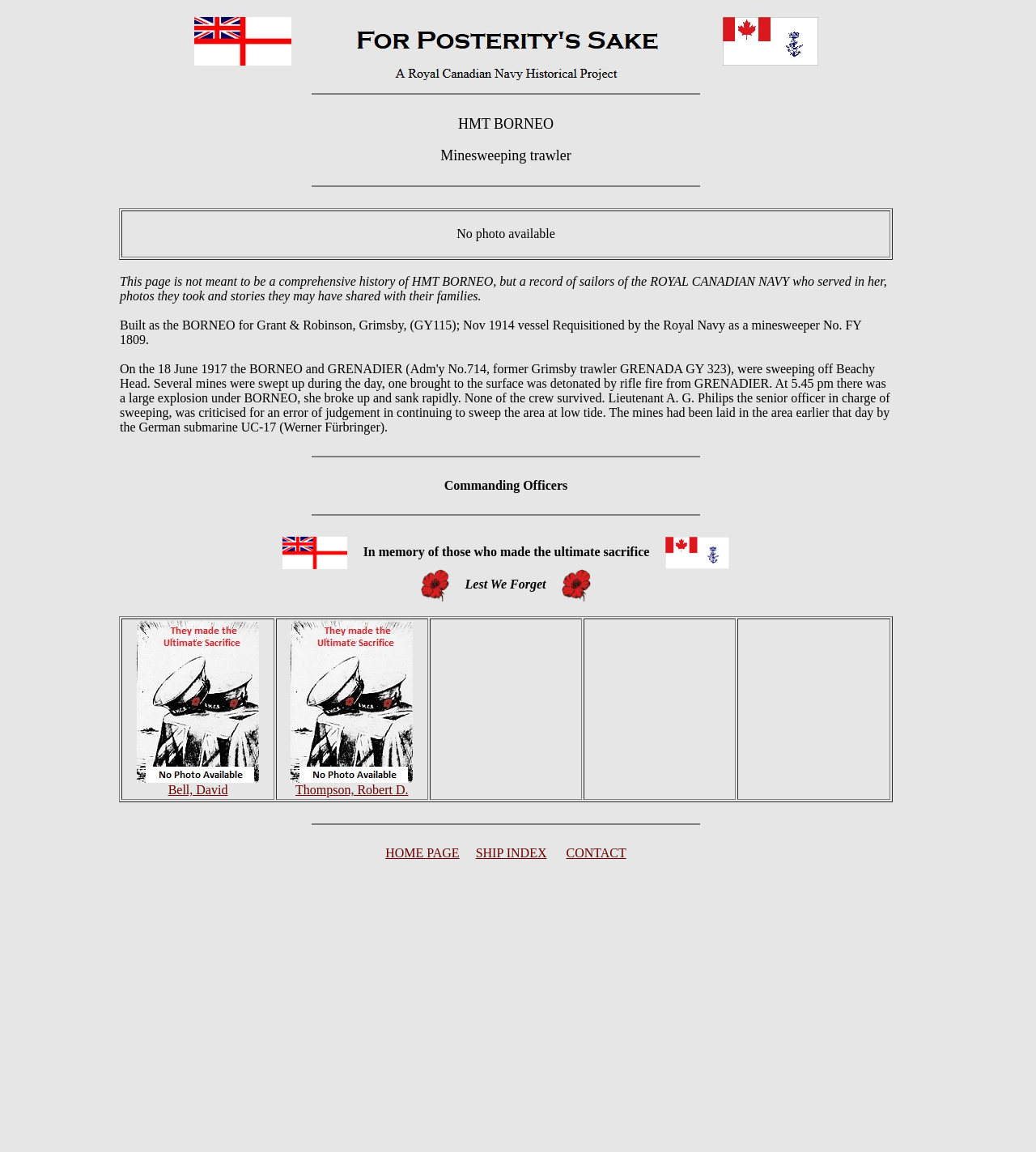How many commanding officers are listed?
We need a detailed and meticulous answer to the question.

The table with the heading 'Commanding Officers' has at least two rows, each with a name and a photo, indicating that there are at least two commanding officers listed.